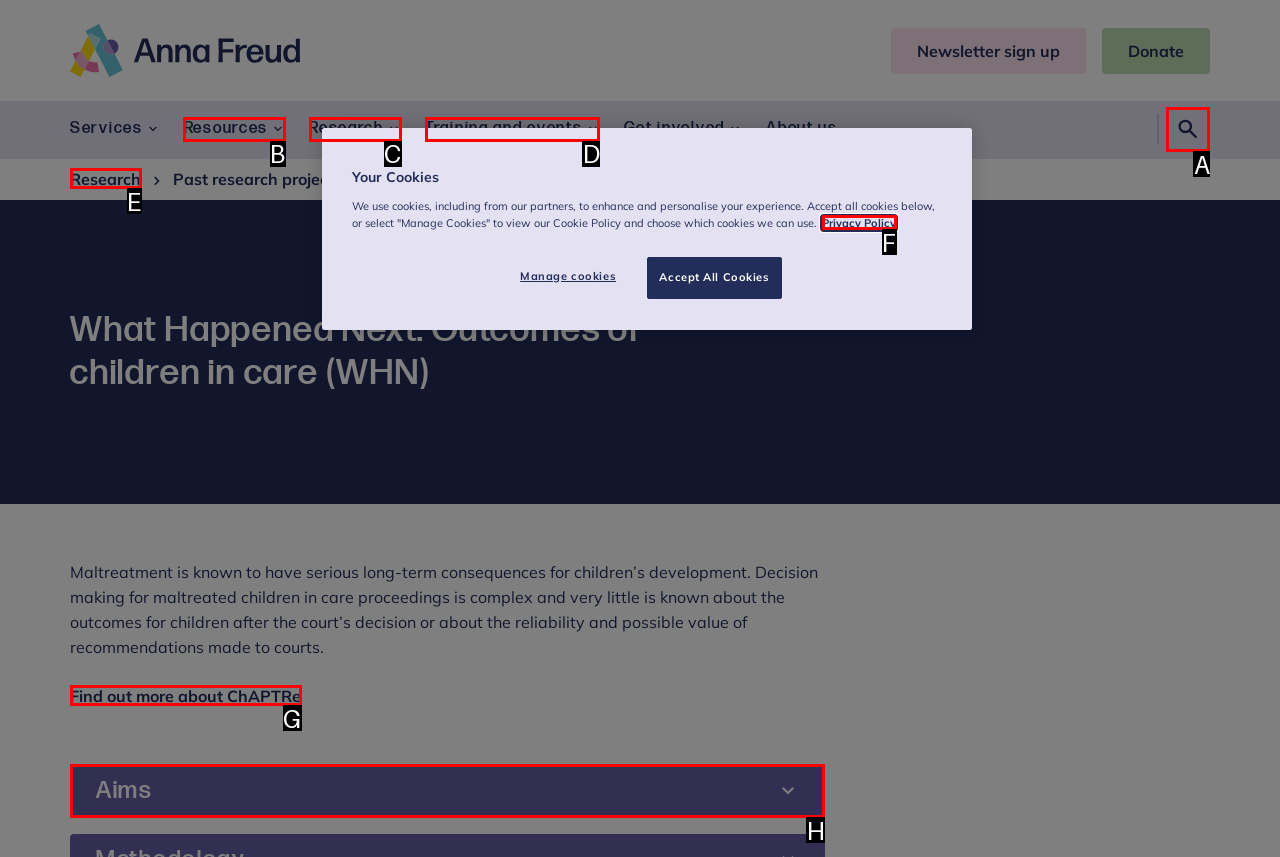Select the appropriate bounding box to fulfill the task: Click the Search button Respond with the corresponding letter from the choices provided.

A